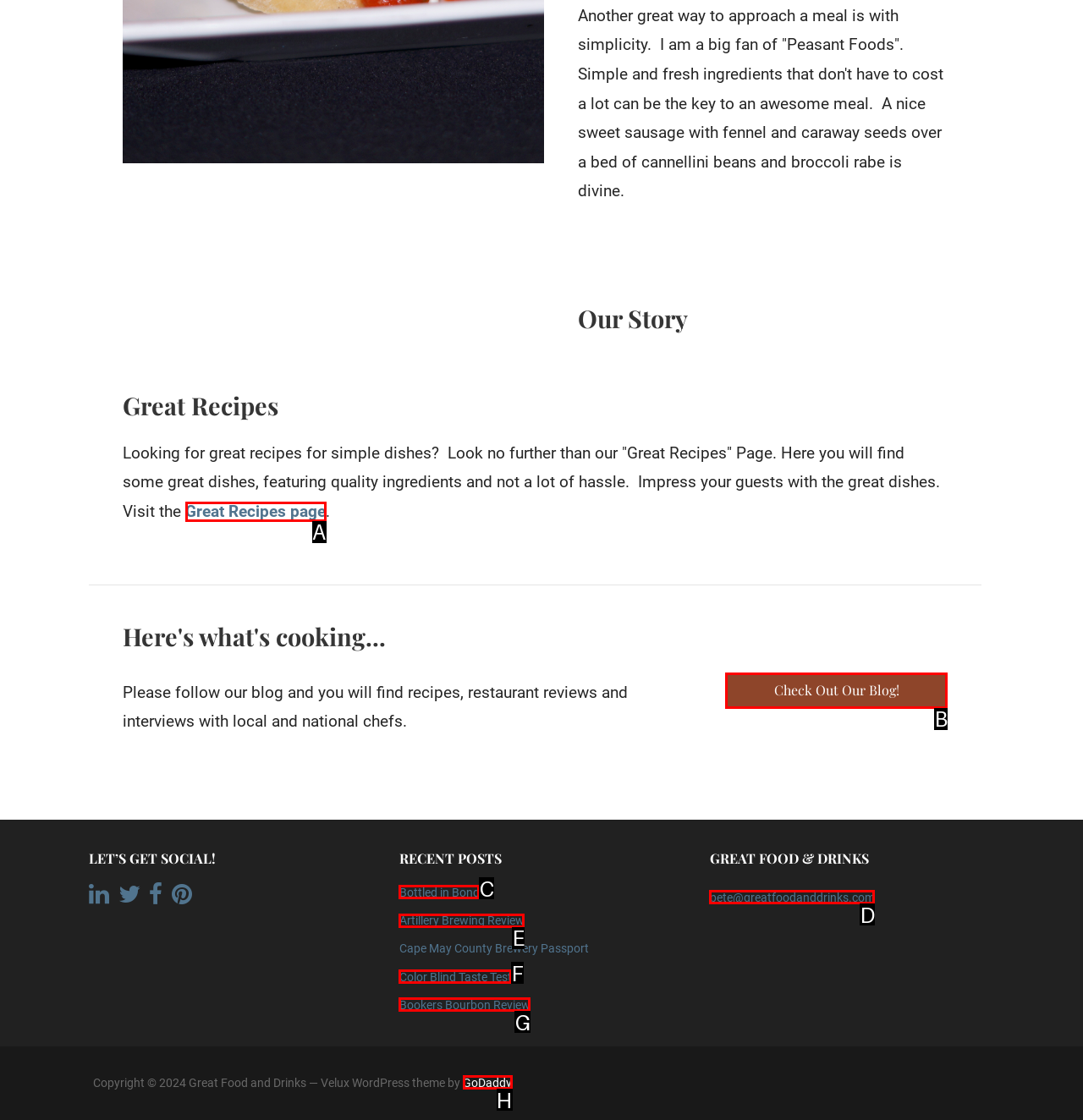Select the letter of the UI element that best matches: Bottled in Bond
Answer with the letter of the correct option directly.

C